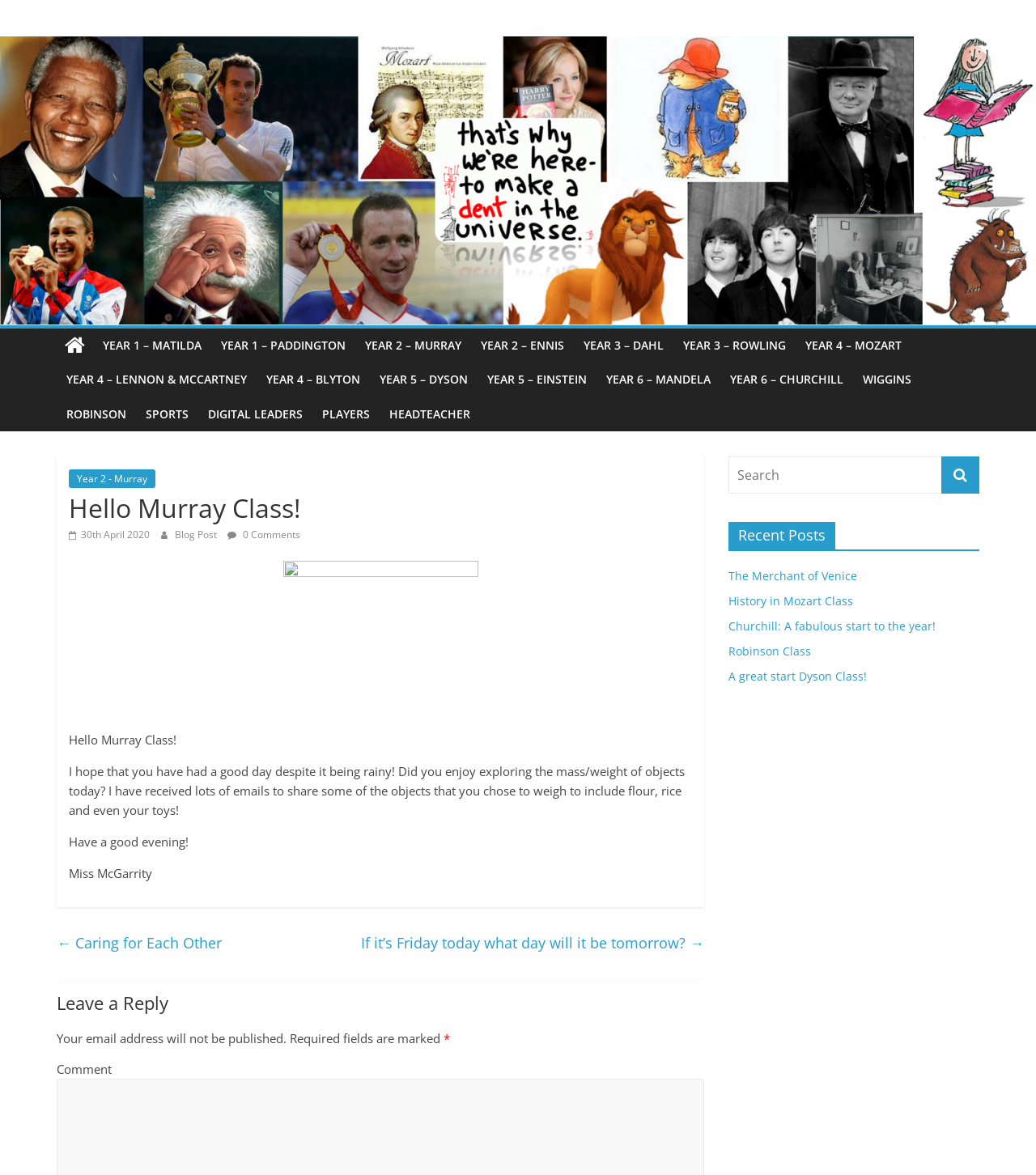Respond with a single word or phrase to the following question:
What is the name of the class?

Murray Class